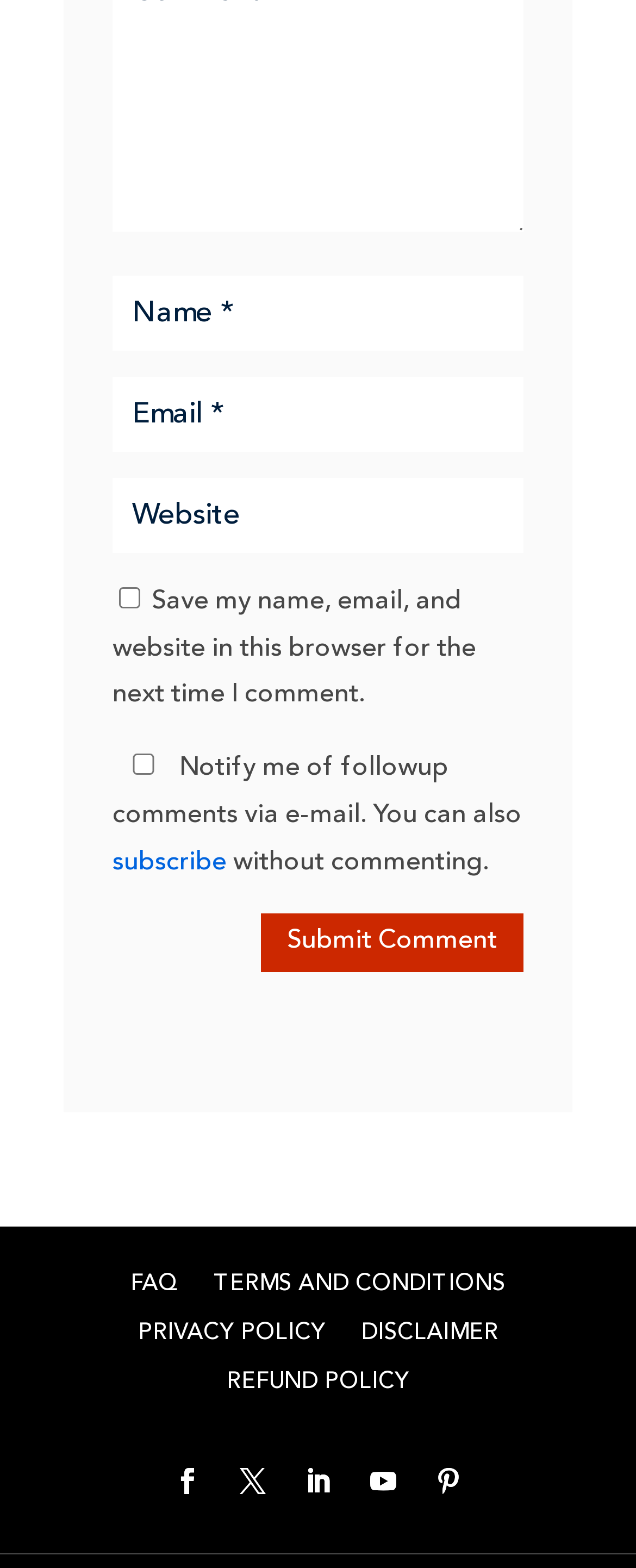What is the purpose of the checkbox at the top?
Provide a concise answer using a single word or phrase based on the image.

Save comment info